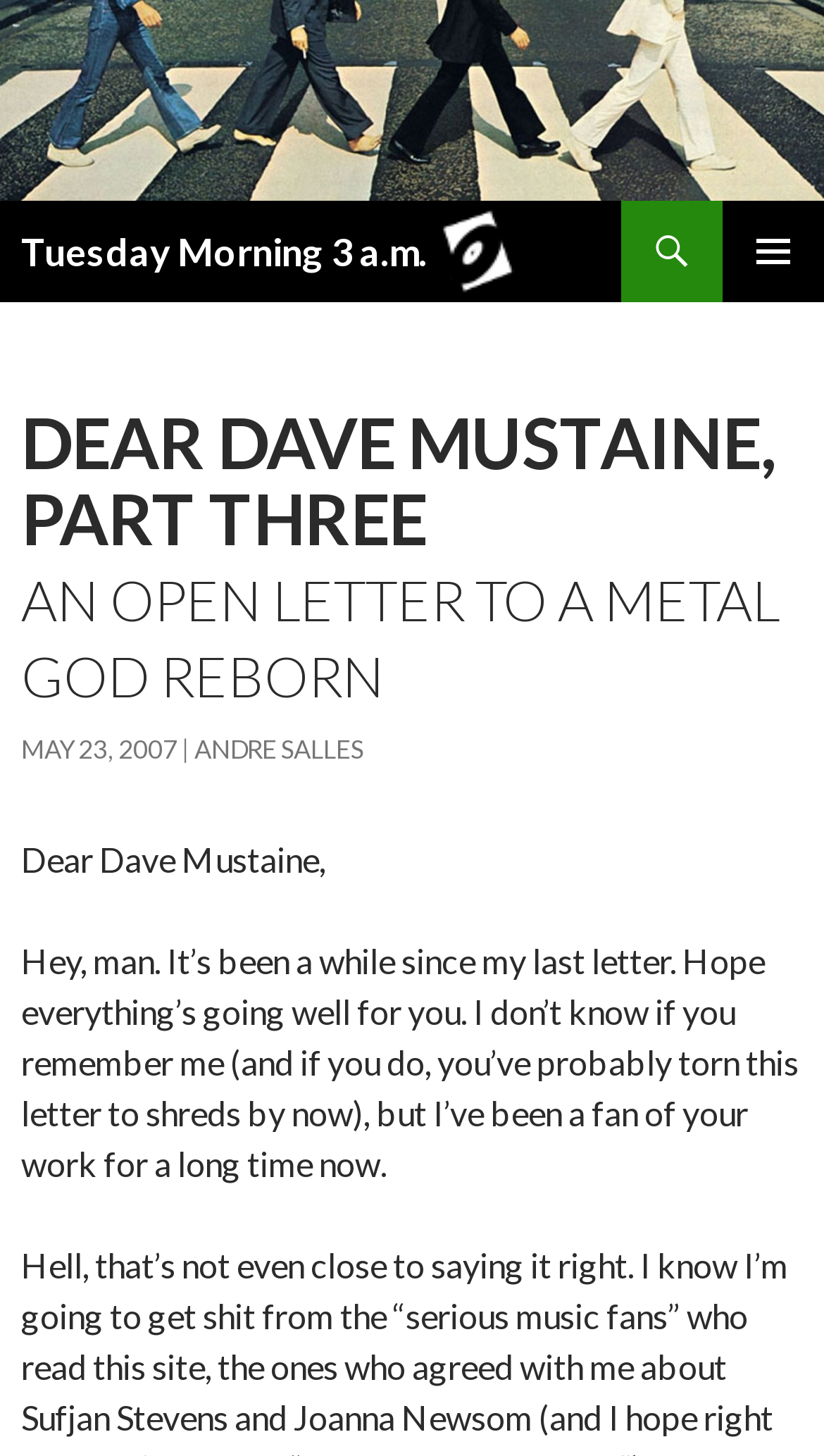Answer the following inquiry with a single word or phrase:
What is the name of the metal god?

Dave Mustaine